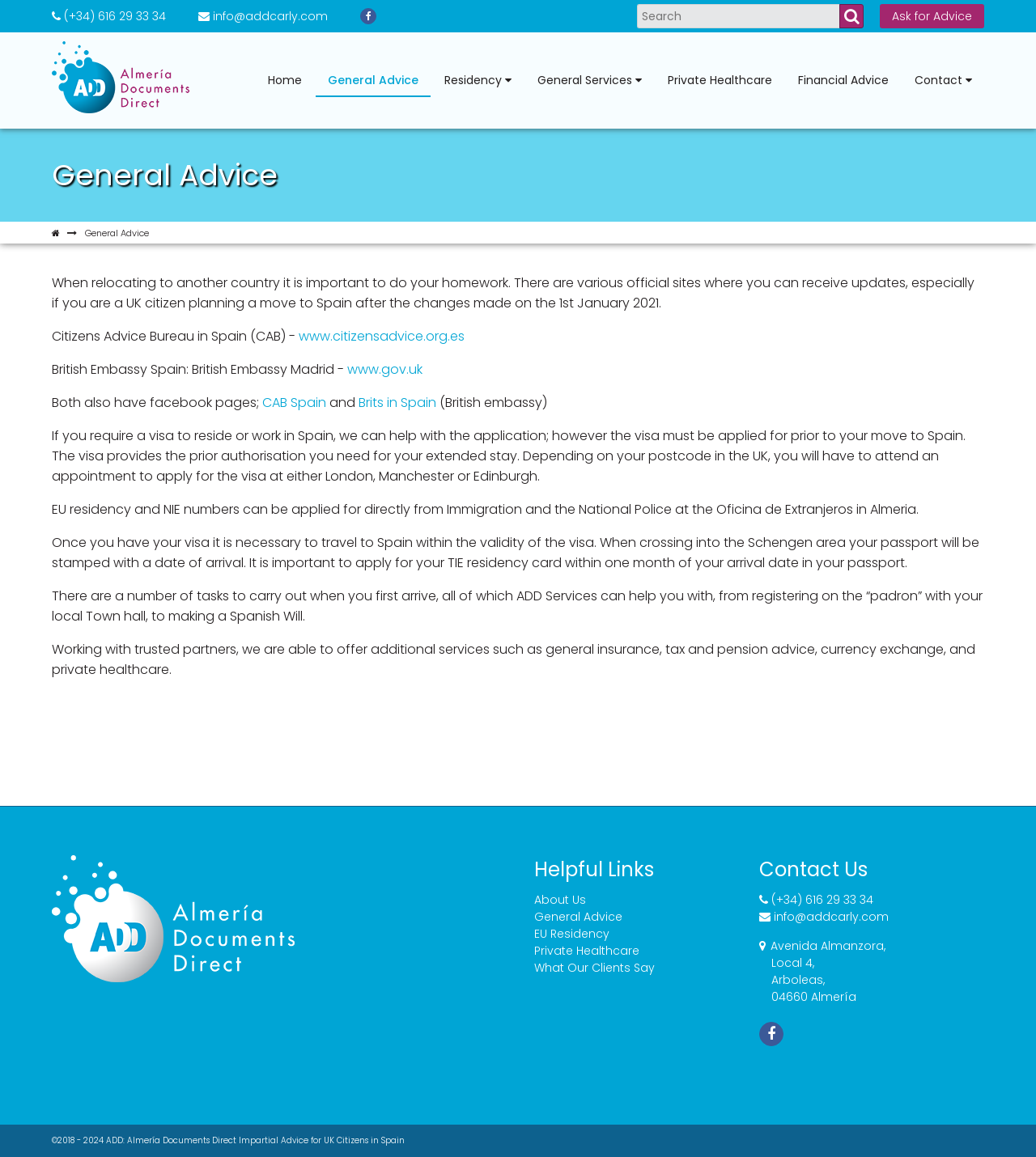Analyze the image and give a detailed response to the question:
What is the address of ADD Services?

I found the address by looking at the 'Contact Us' section of the webpage, which provides the physical address of ADD Services.